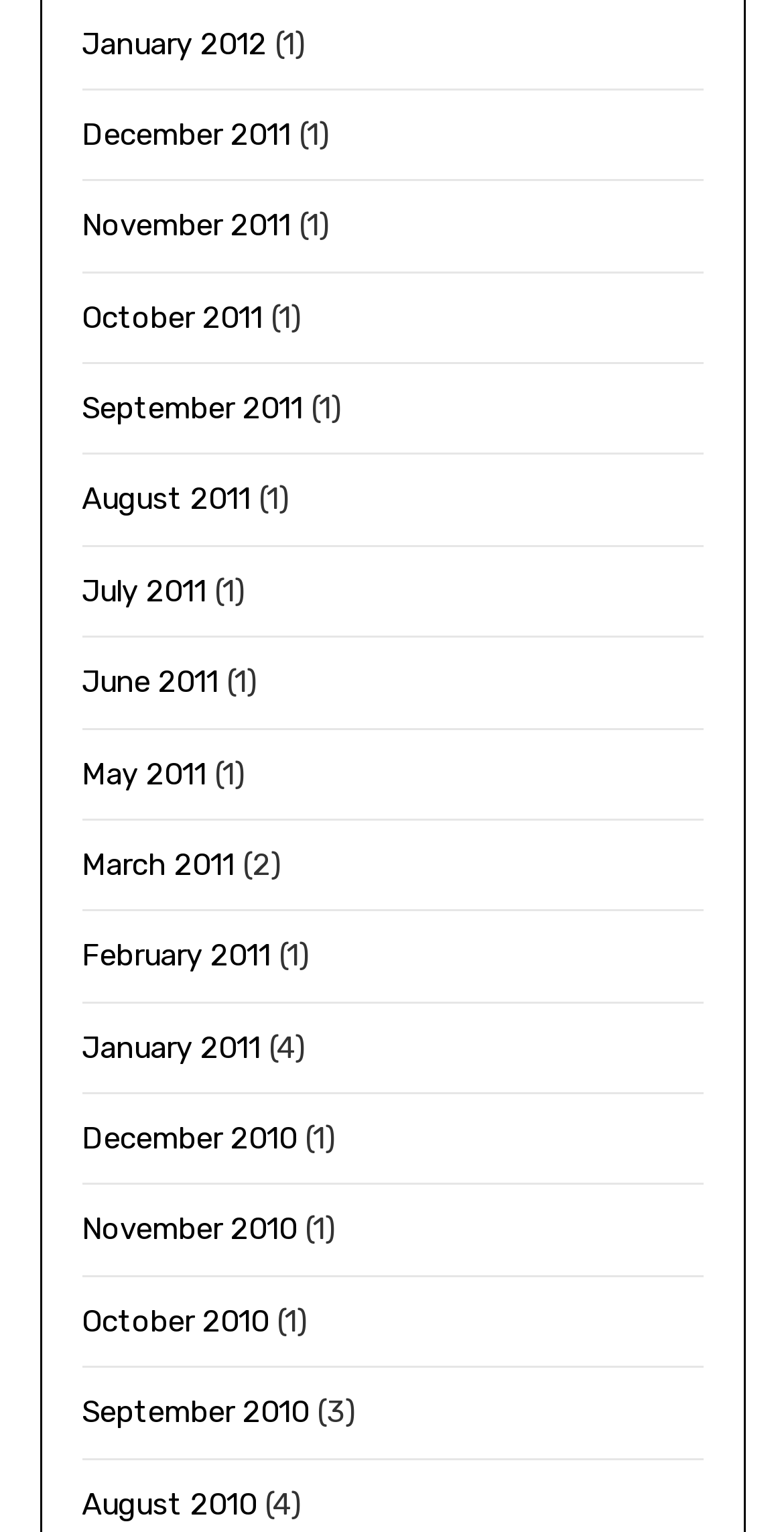Pinpoint the bounding box coordinates of the area that should be clicked to complete the following instruction: "View January 2012 archives". The coordinates must be given as four float numbers between 0 and 1, i.e., [left, top, right, bottom].

[0.104, 0.017, 0.34, 0.04]